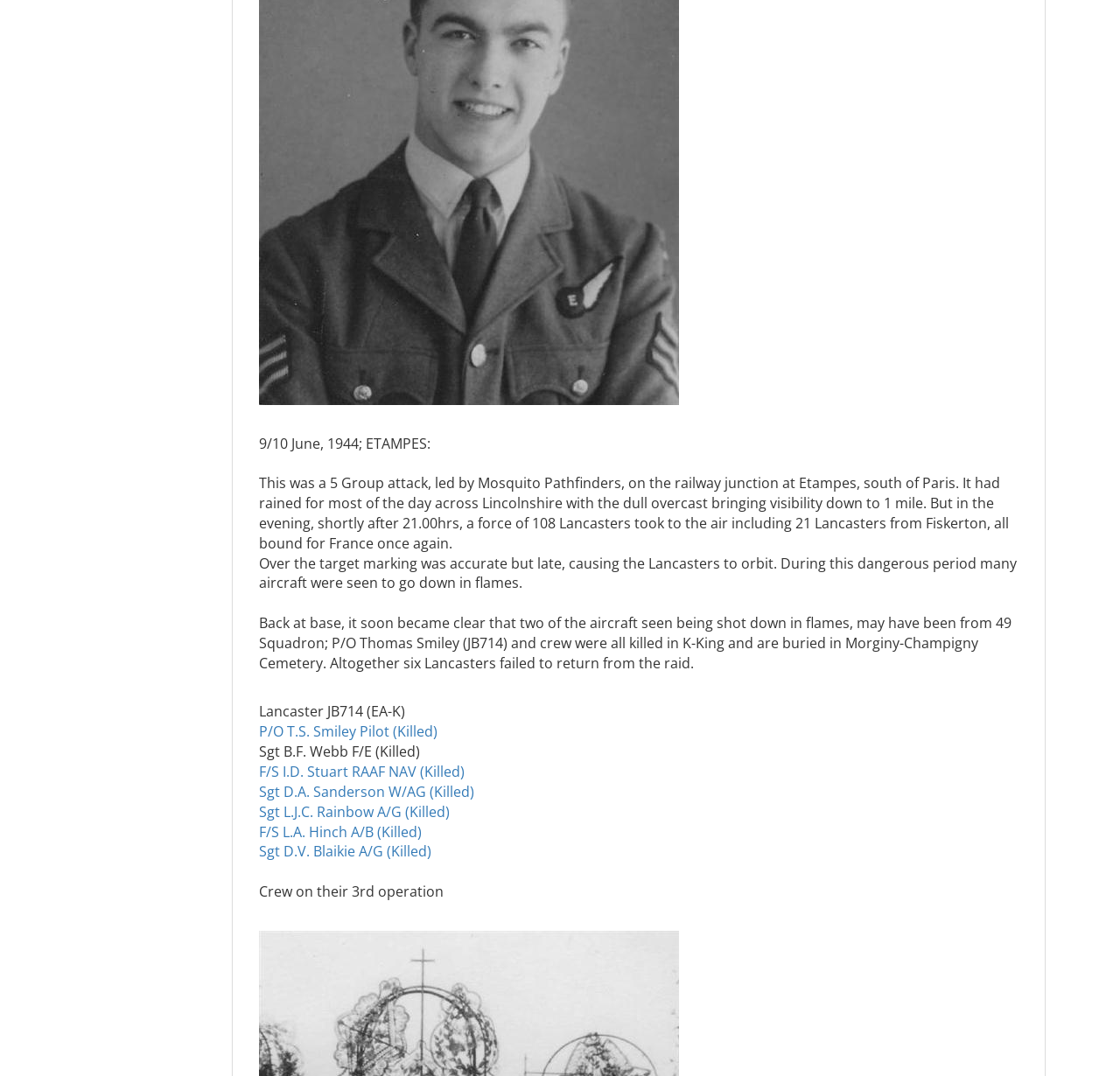How many aircraft from Fiskerton were part of the attack?
Please give a detailed and elaborate explanation in response to the question.

The text states, 'a force of 108 Lancasters took to the air including 21 Lancasters from Fiskerton, all bound for France once again.'